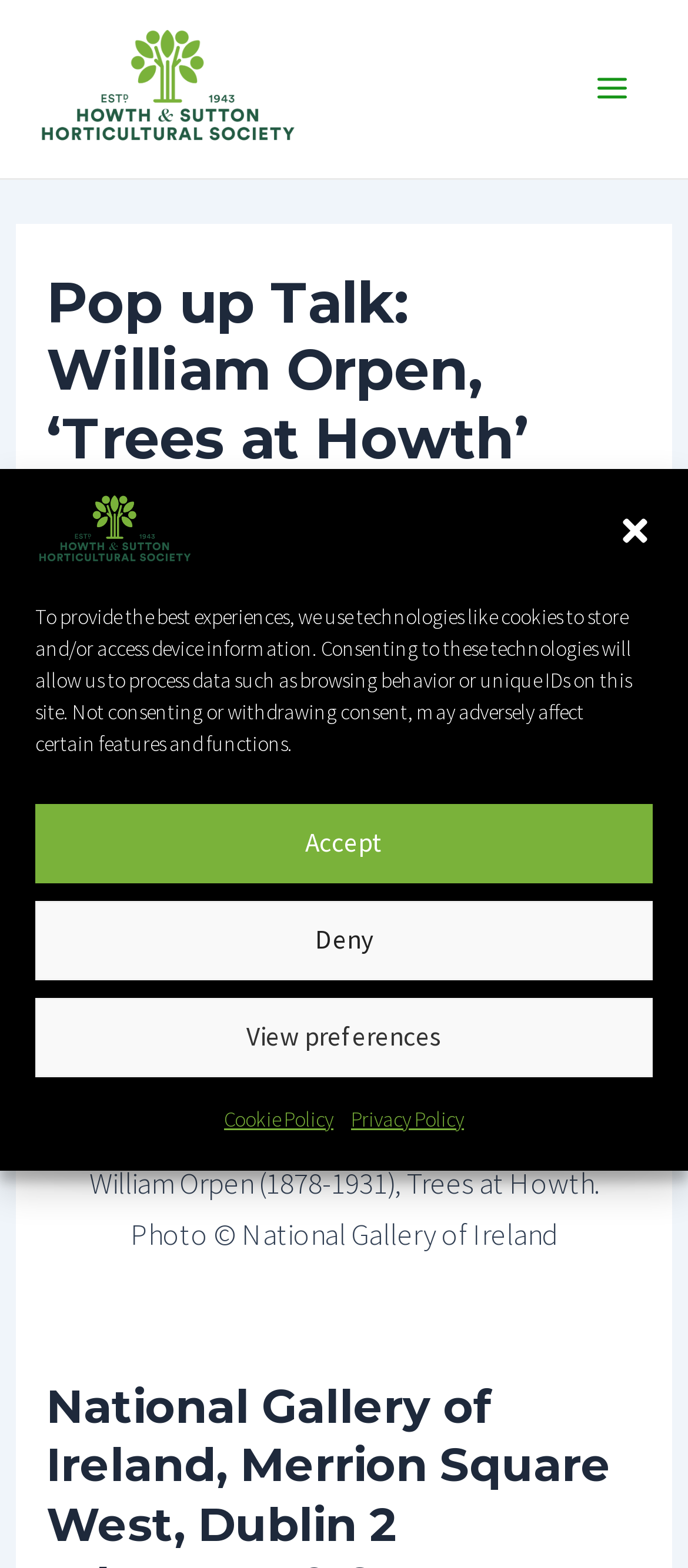Identify the bounding box coordinates of the element to click to follow this instruction: 'Visit the 'Howth and Sutton Horticultural Society' website'. Ensure the coordinates are four float values between 0 and 1, provided as [left, top, right, bottom].

[0.051, 0.042, 0.436, 0.067]